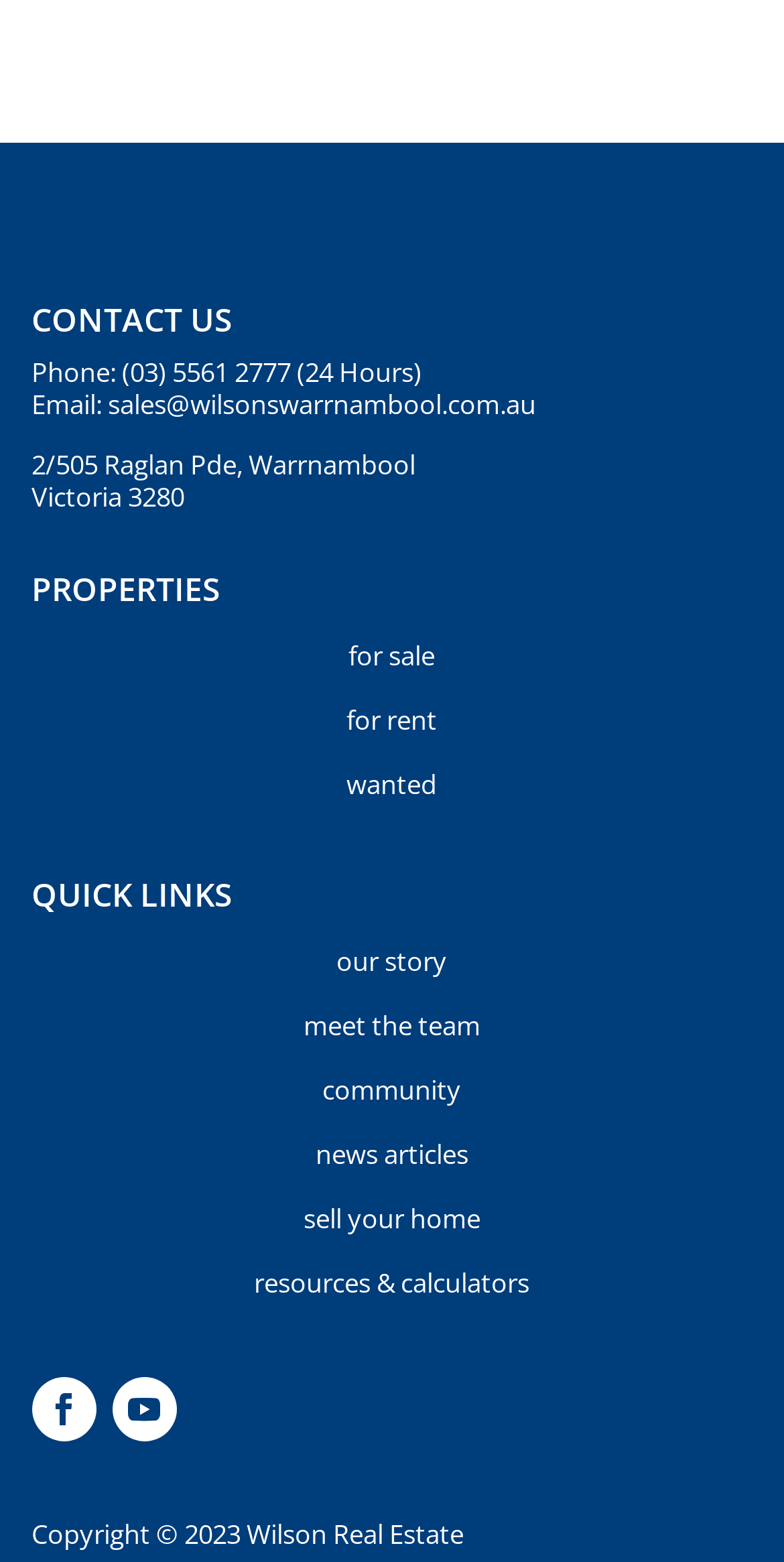What is the phone number for contact?
Please ensure your answer to the question is detailed and covers all necessary aspects.

The phone number can be found under the 'CONTACT US' heading, where it is listed as '(03) 5561 2777' next to the label 'Phone:'.